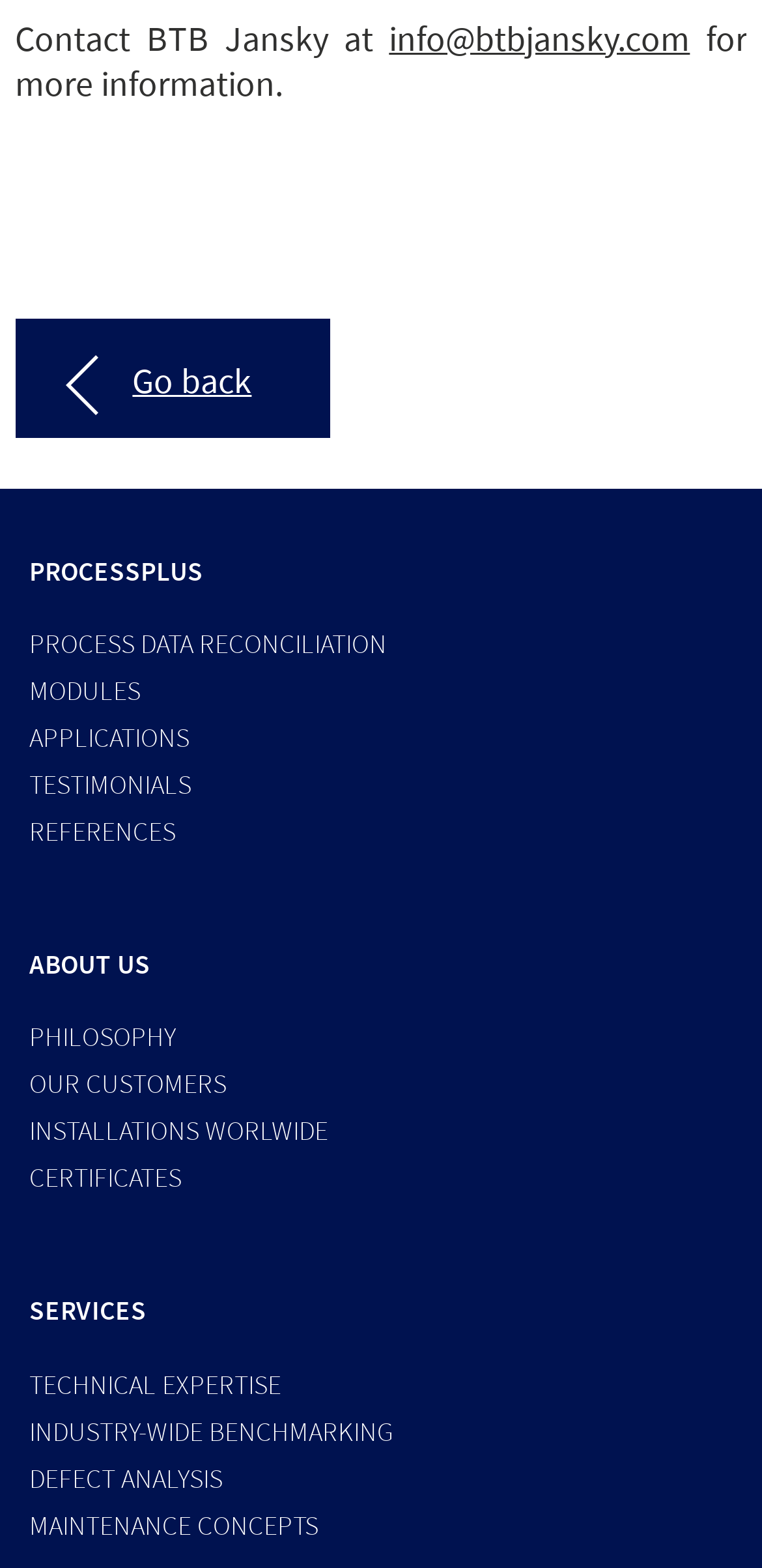Show the bounding box coordinates of the element that should be clicked to complete the task: "View TESTIMONIALS".

[0.038, 0.49, 0.251, 0.512]